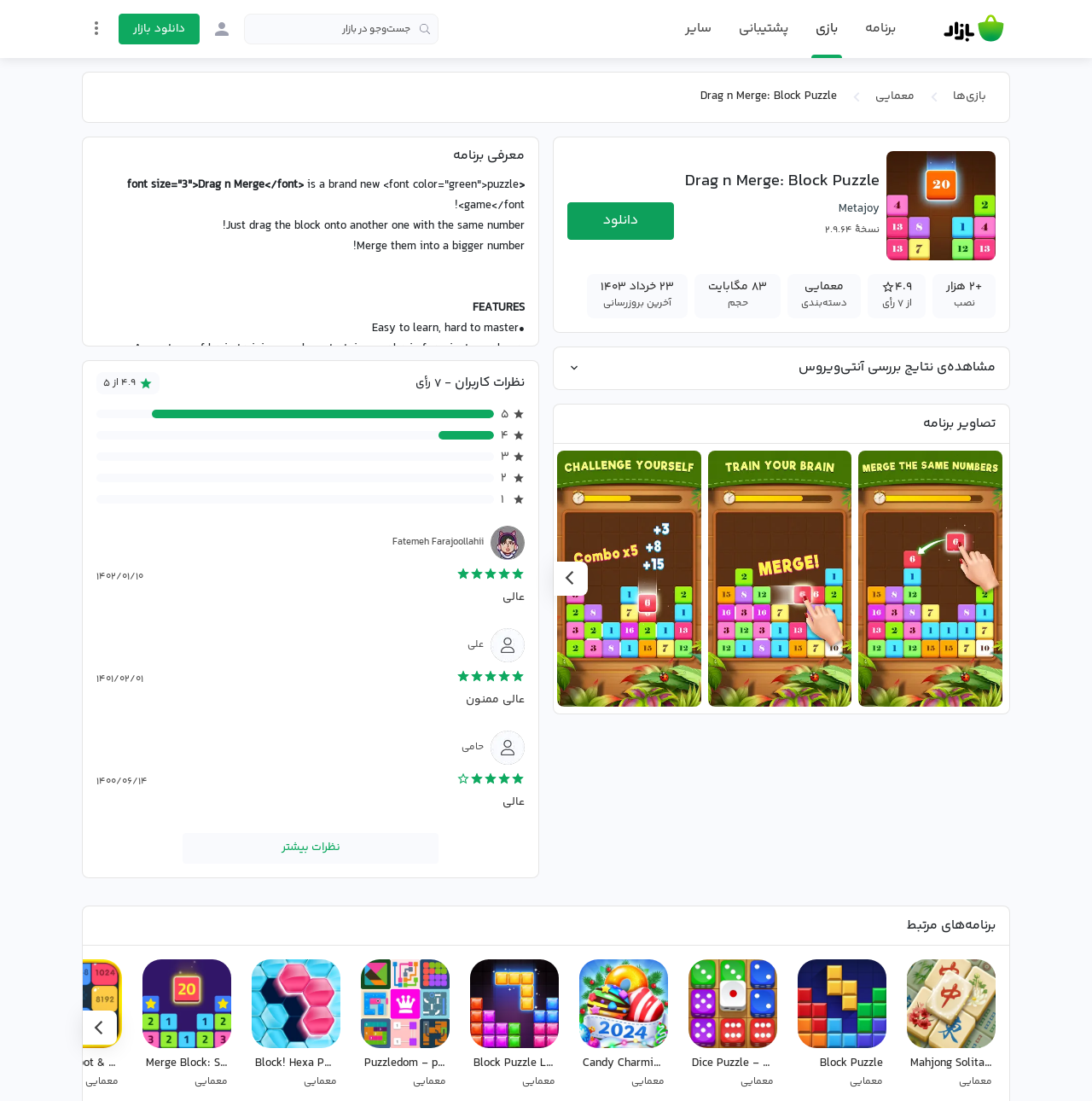What is the name of the puzzle game?
Give a one-word or short phrase answer based on the image.

Drag n Merge: Block Puzzle